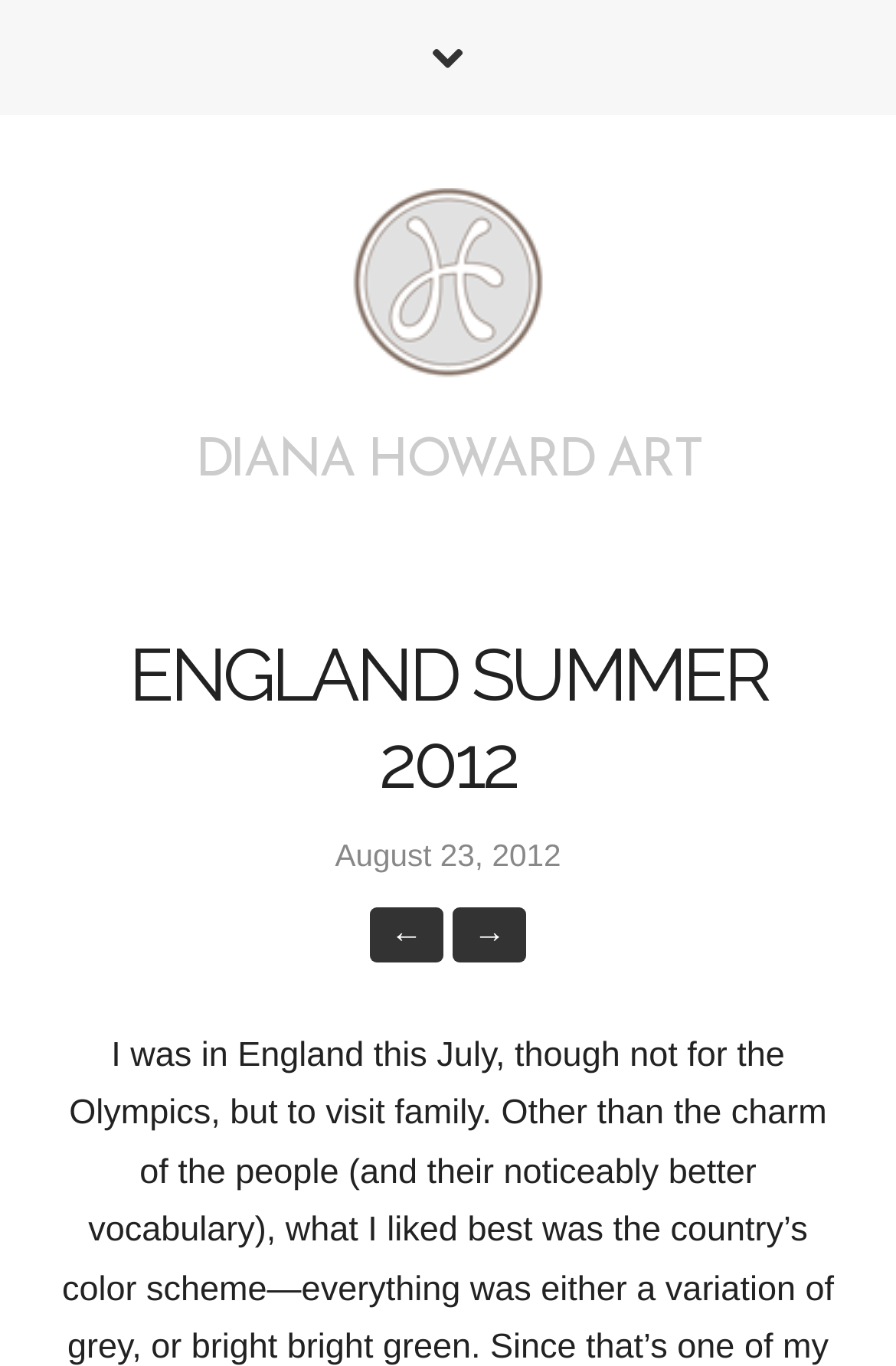What is the name of the artist?
Provide an in-depth and detailed explanation in response to the question.

The name of the artist can be determined by looking at the link and image elements at the top of the page, which both have the text 'Diana Howard'. This suggests that the webpage is about the artist Diana Howard.